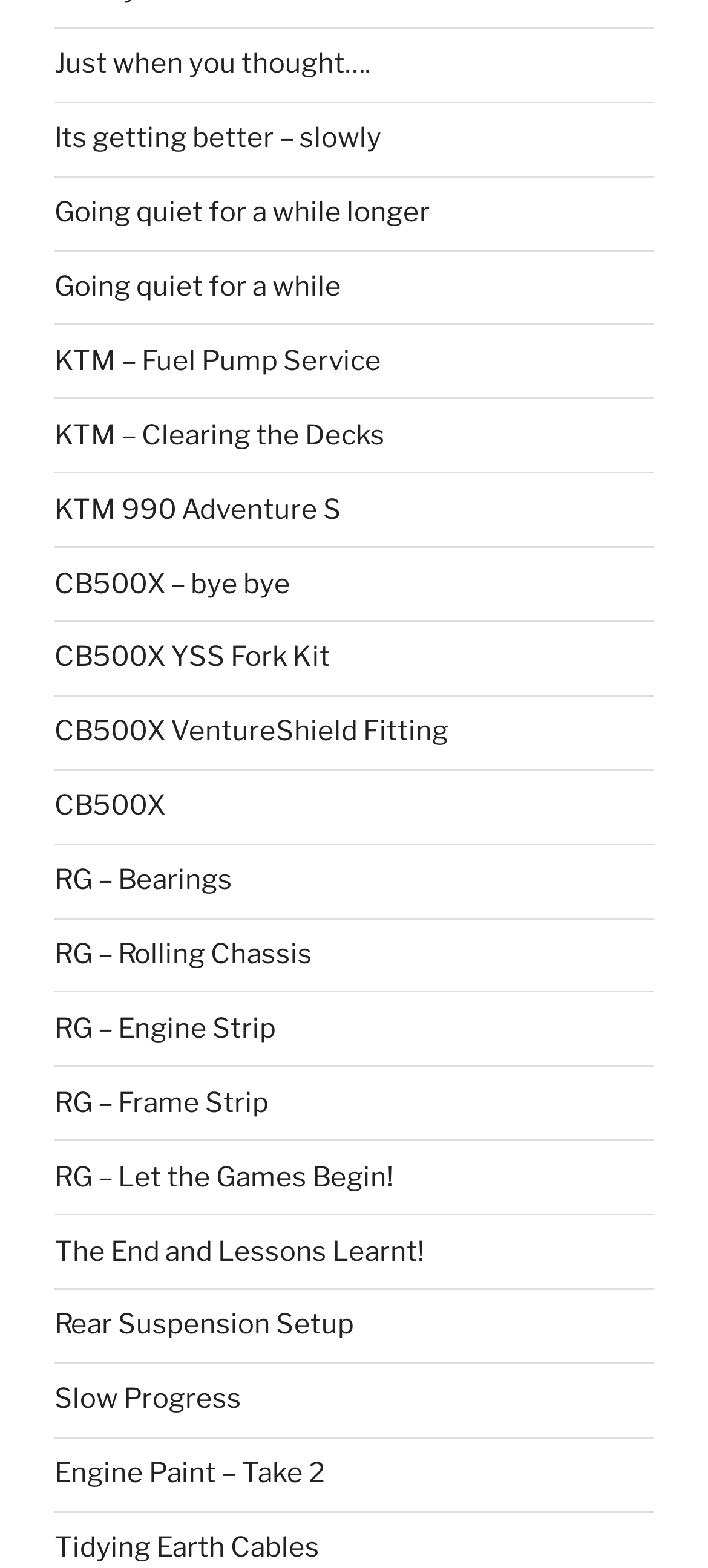Please indicate the bounding box coordinates for the clickable area to complete the following task: "visit the page 'KTM 990 Adventure S'". The coordinates should be specified as four float numbers between 0 and 1, i.e., [left, top, right, bottom].

[0.077, 0.314, 0.482, 0.335]